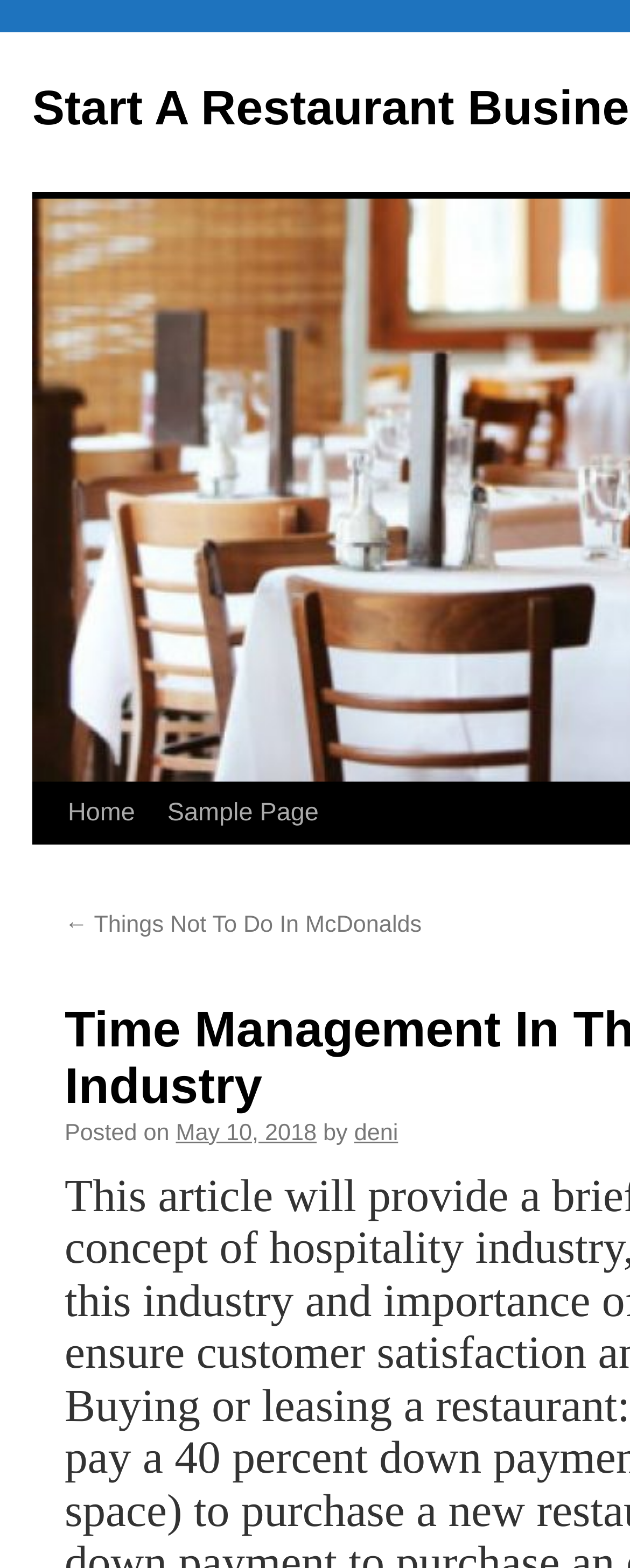Determine the primary headline of the webpage.

Time Management In The Restaurant Industry